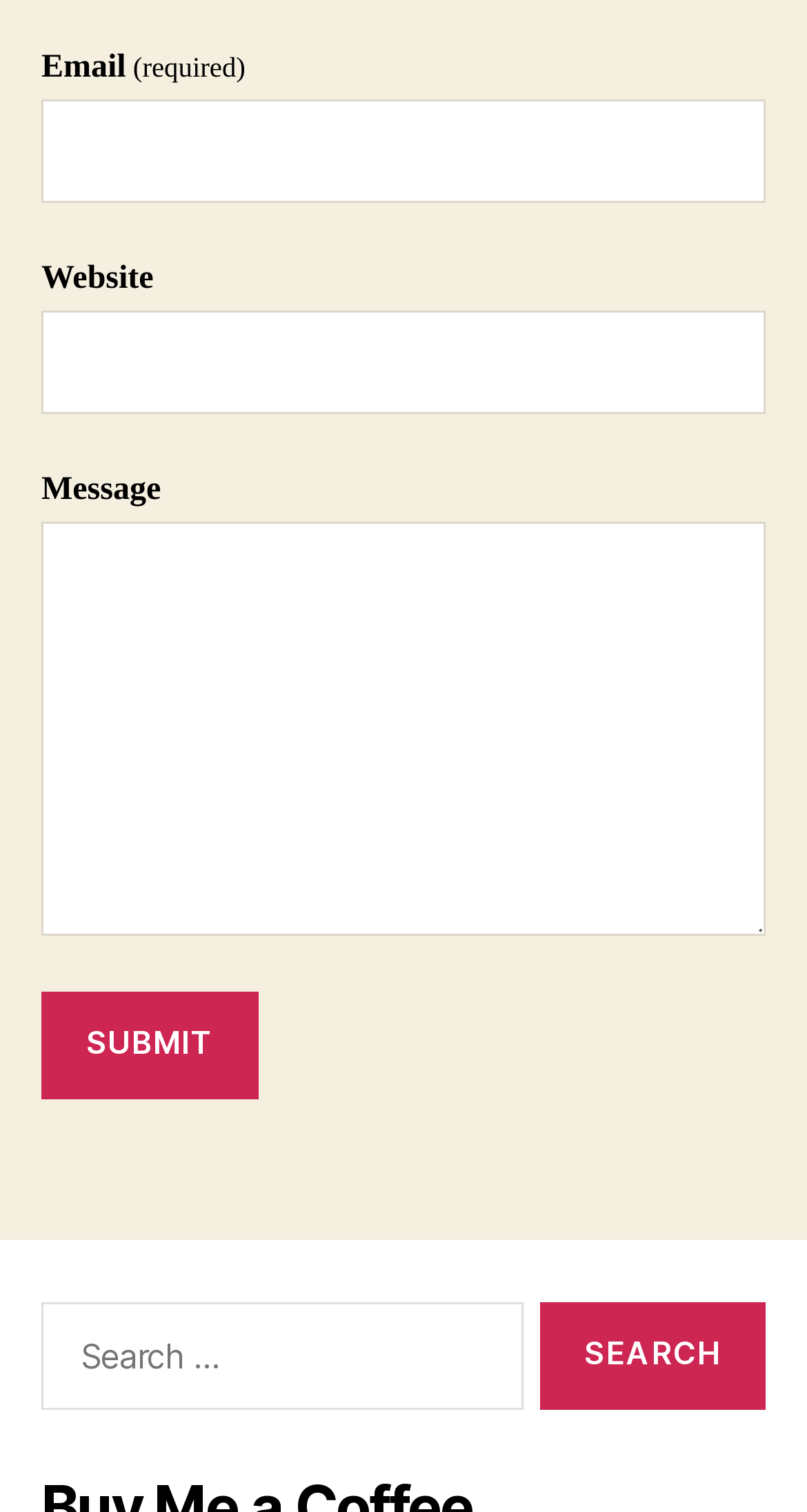Given the element description Submit, predict the bounding box coordinates for the UI element in the webpage screenshot. The format should be (top-left x, top-left y, bottom-right x, bottom-right y), and the values should be between 0 and 1.

[0.051, 0.656, 0.321, 0.727]